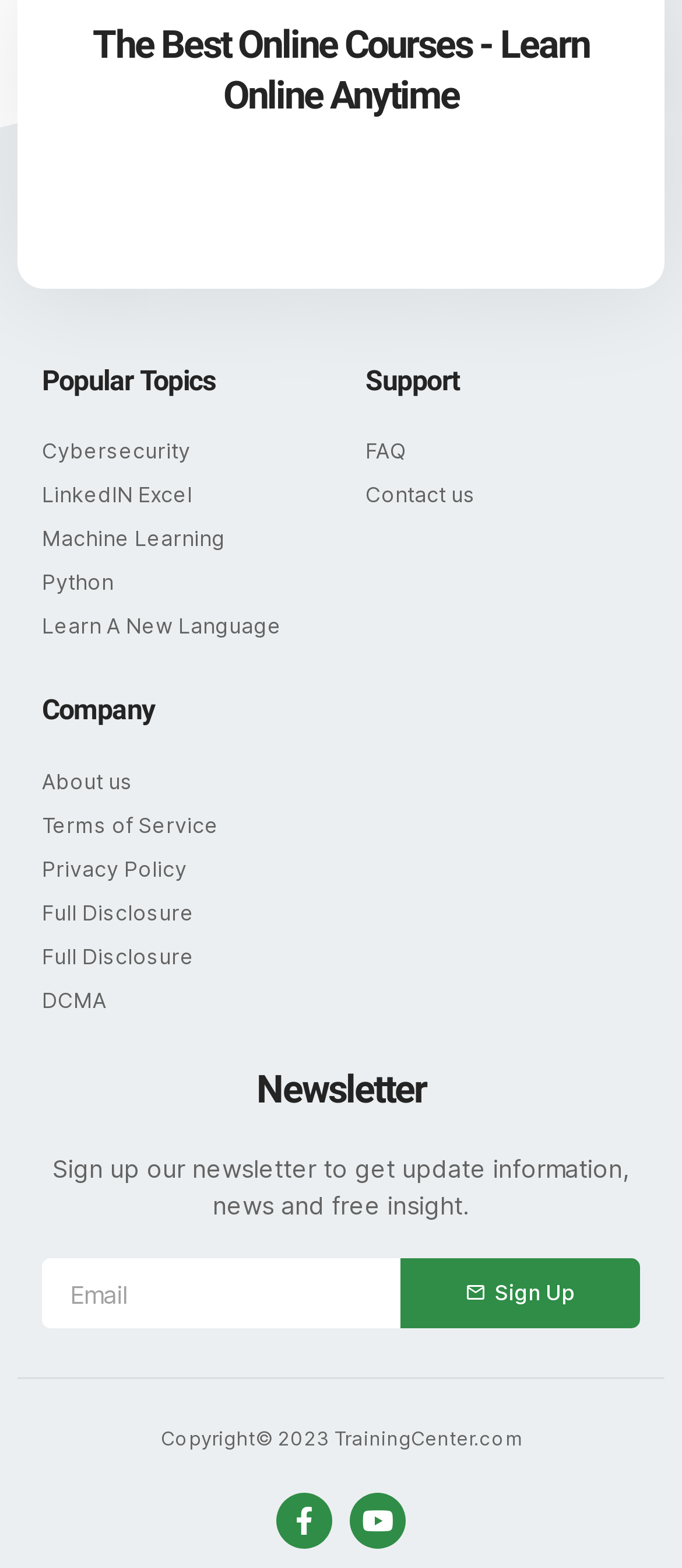Find the bounding box coordinates of the clickable region needed to perform the following instruction: "Follow on Facebook". The coordinates should be provided as four float numbers between 0 and 1, i.e., [left, top, right, bottom].

[0.405, 0.952, 0.487, 0.988]